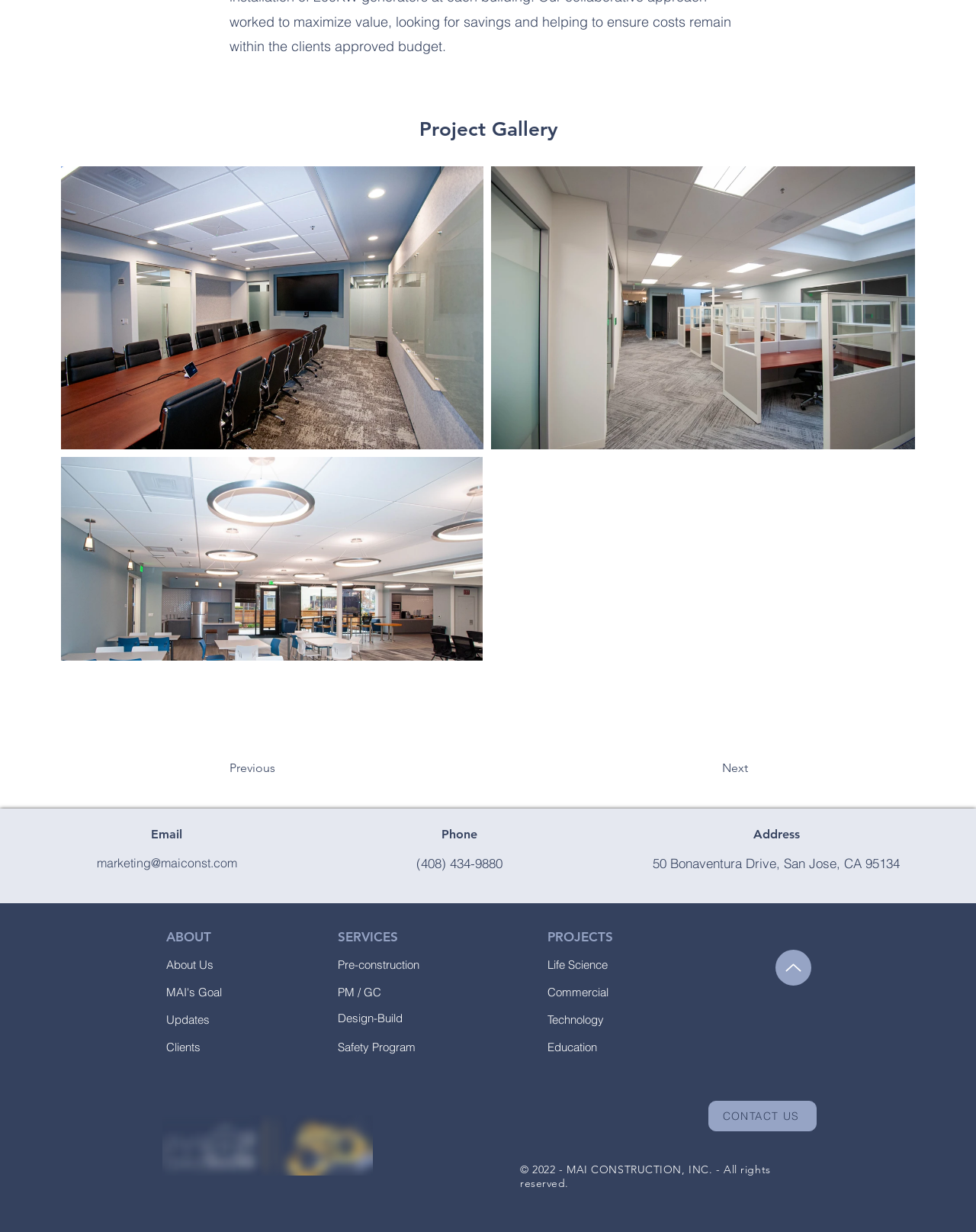Find the bounding box of the web element that fits this description: "PM / GC".

[0.346, 0.8, 0.391, 0.811]